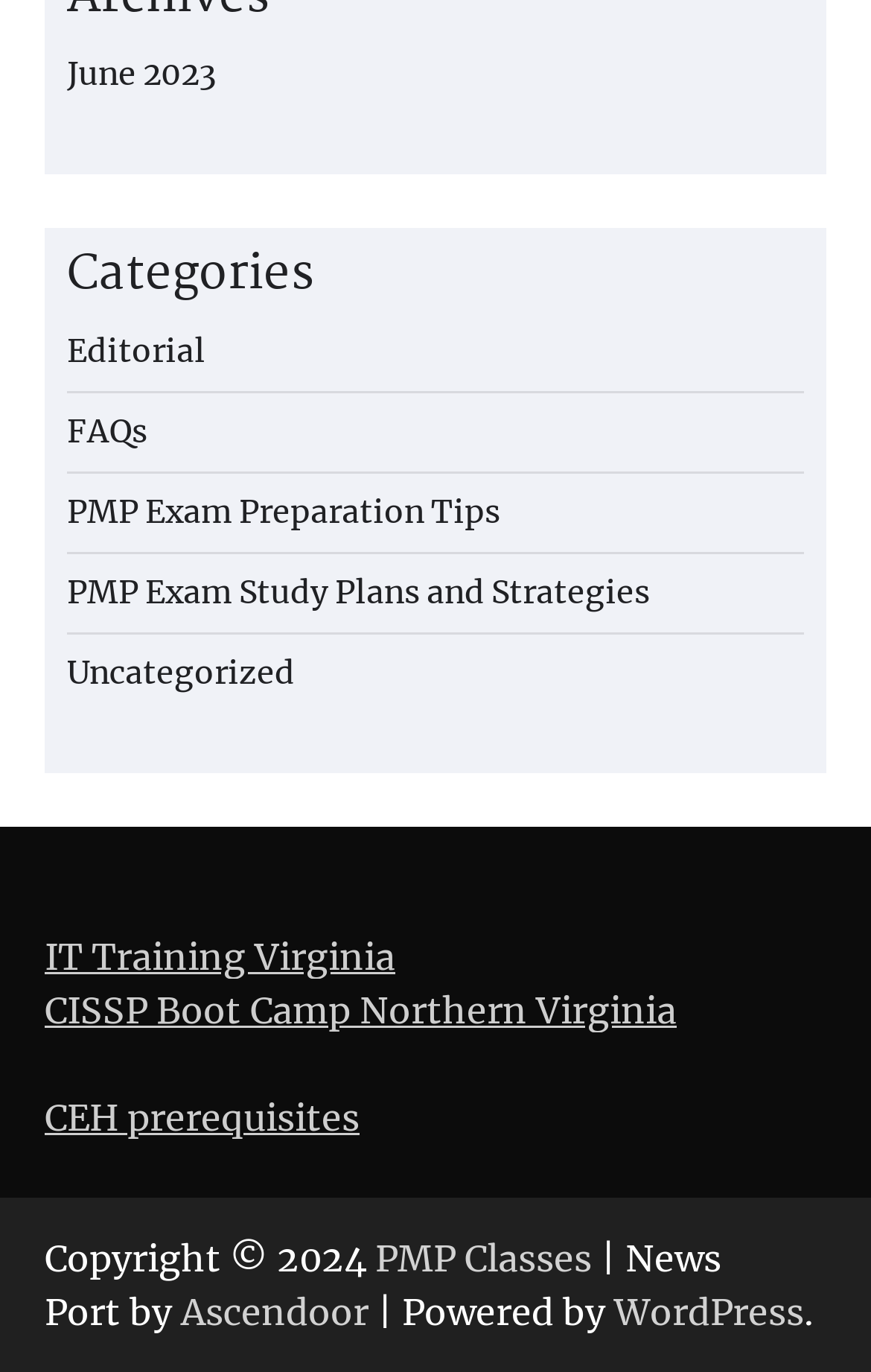Using the element description: "CISSP Boot Camp Northern Virginia", determine the bounding box coordinates. The coordinates should be in the format [left, top, right, bottom], with values between 0 and 1.

[0.051, 0.72, 0.777, 0.753]